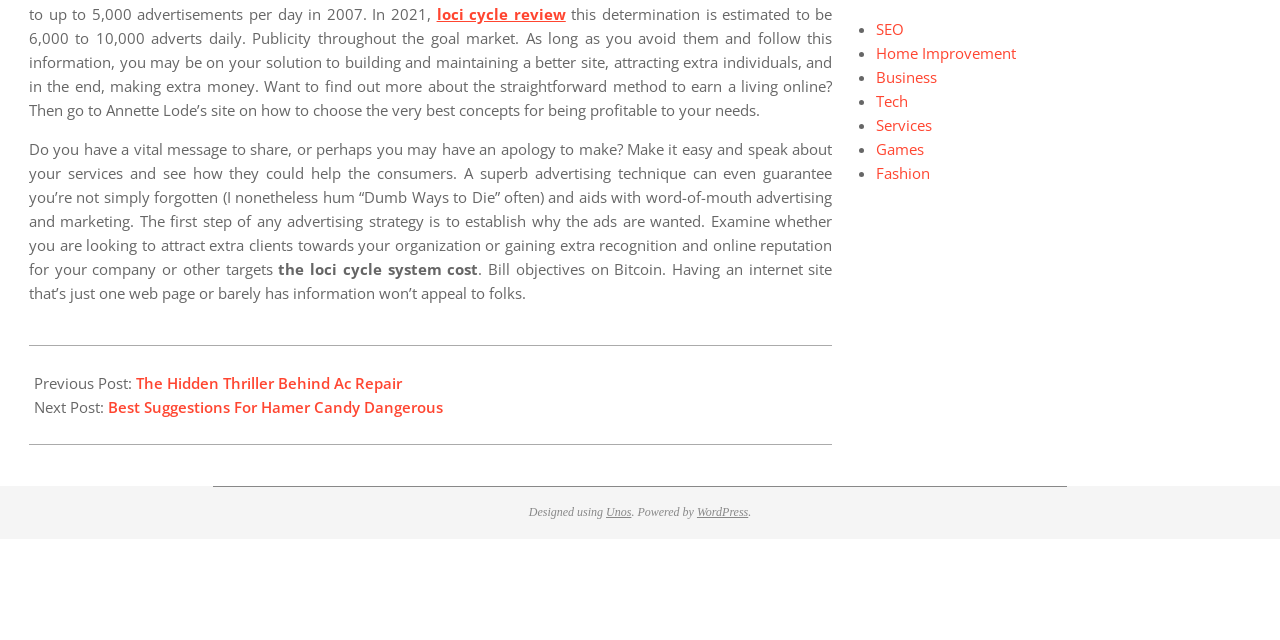Identify the bounding box for the UI element described as: "loci cycle review". Ensure the coordinates are four float numbers between 0 and 1, formatted as [left, top, right, bottom].

[0.341, 0.006, 0.442, 0.037]